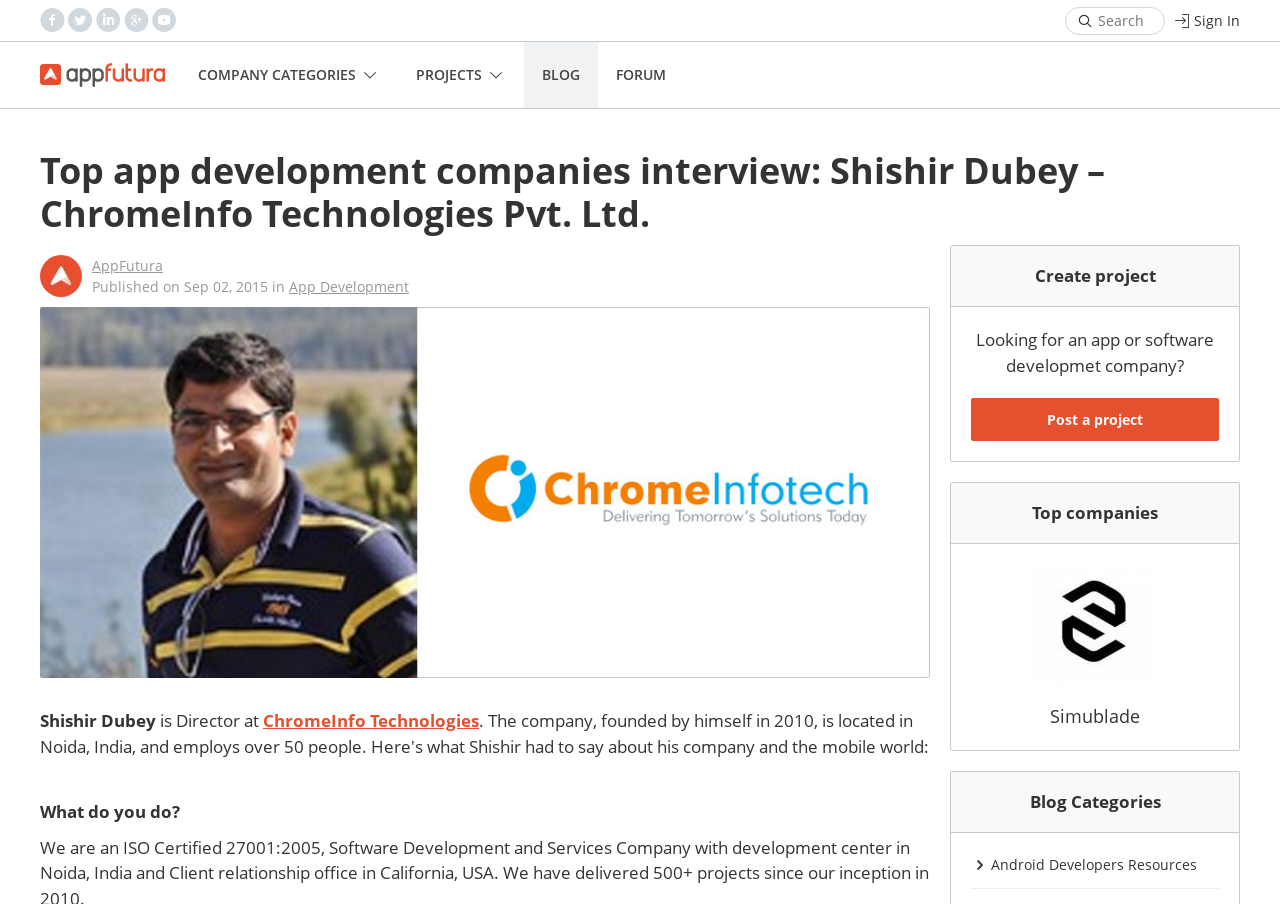Locate the bounding box coordinates of the element that needs to be clicked to carry out the instruction: "View the projects page". The coordinates should be given as four float numbers ranging from 0 to 1, i.e., [left, top, right, bottom].

[0.311, 0.046, 0.409, 0.119]